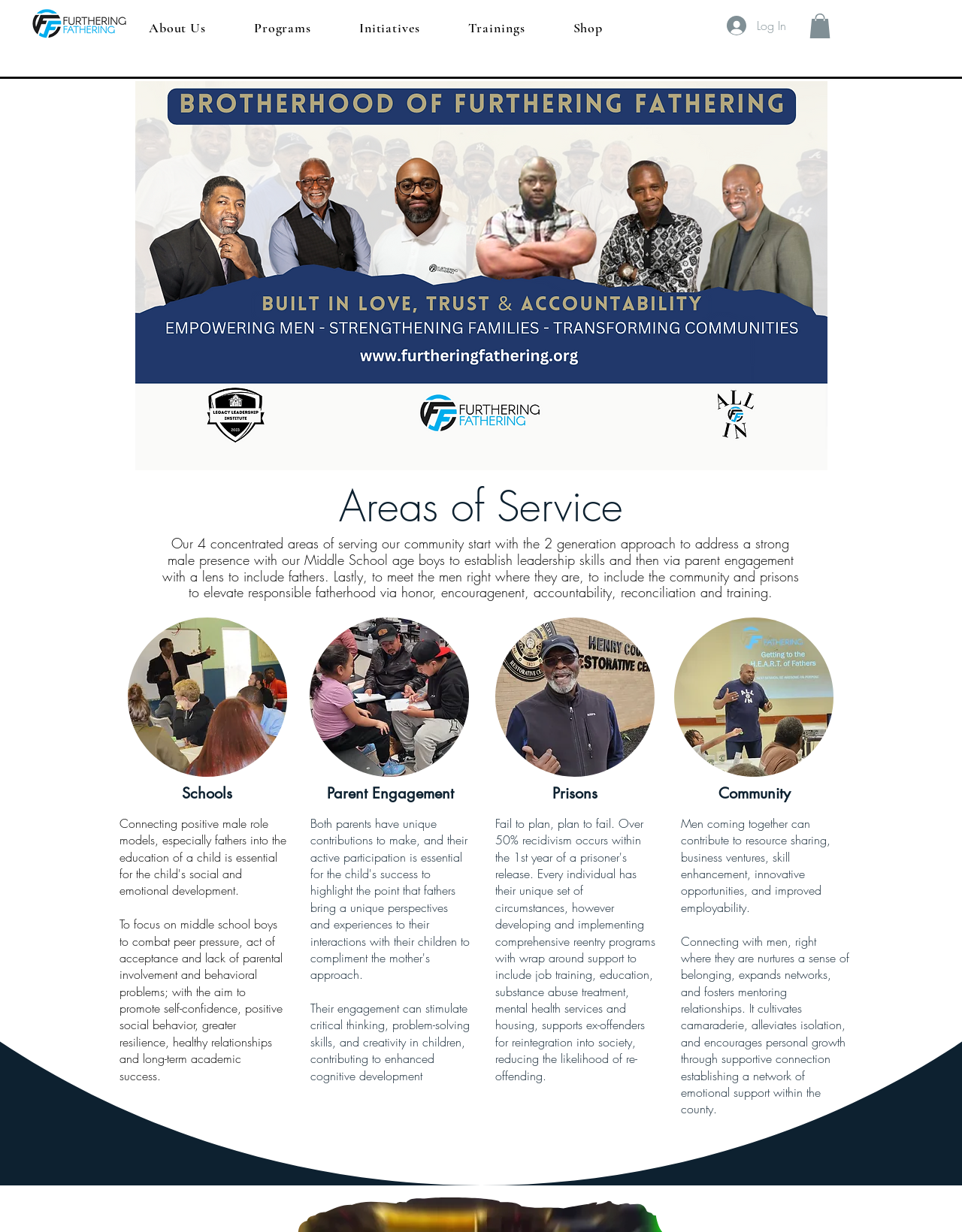Detail the webpage's structure and highlights in your description.

The webpage is about Furthering Fathering, an organization that aims to elevate responsible fatherhood. At the top left corner, there is a logo image of the organization. Below the logo, there is a navigation menu with links to different sections of the website, including "About Us", "Programs", "Initiatives", "Trainings", and "Shop". 

To the right of the navigation menu, there is a "Log In" button. Next to the "Log In" button, there is a small image. Further to the right, there is another button with an image.

The main content of the webpage is divided into sections, each with a heading and descriptive text. The first section is titled "Areas of Service" and describes the organization's approach to serving the community, focusing on four areas: middle school age boys, parent engagement, prisons, and community. 

Below the "Areas of Service" section, there are four sections, each dedicated to one of the four areas of service. Each section has a heading, descriptive text, and an image. The images are placed to the left of the descriptive text. The sections are arranged in a vertical column, with the "Schools" section at the top, followed by "Parent Engagement", "Prisons", and "Community" sections.

There is also a slideshow gallery at the top of the page, which takes up most of the width of the page. The gallery has a button labeled "MEN OF FF (1)" and a static text "1/1" indicating the current slide.